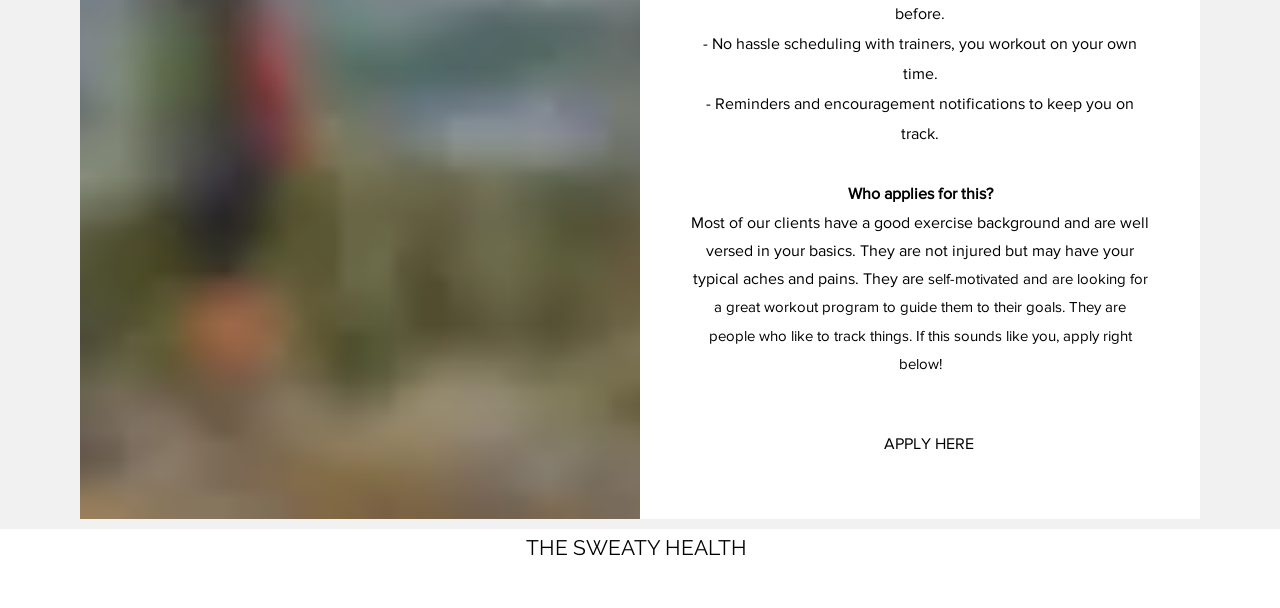What is the name of the health program?
Could you give a comprehensive explanation in response to this question?

The name of the health program is mentioned at the bottom of the webpage as 'THE SWEATY HEALTH'.